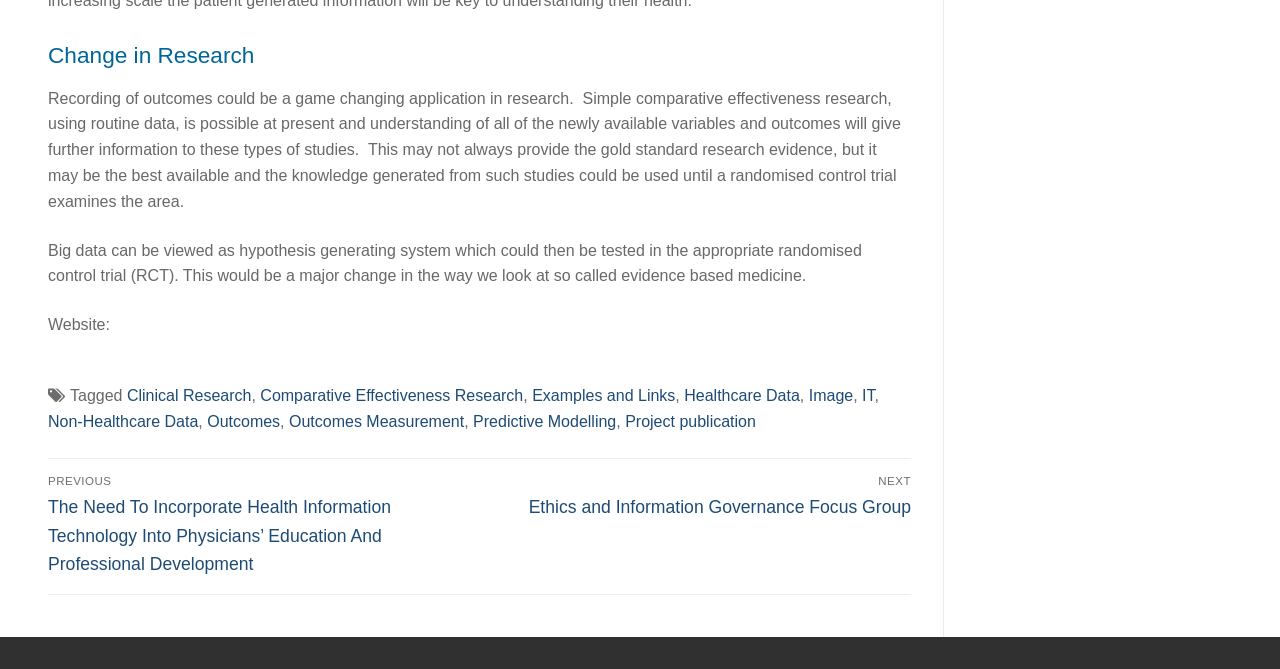Determine the bounding box coordinates for the HTML element described here: "Image".

[0.632, 0.579, 0.667, 0.604]